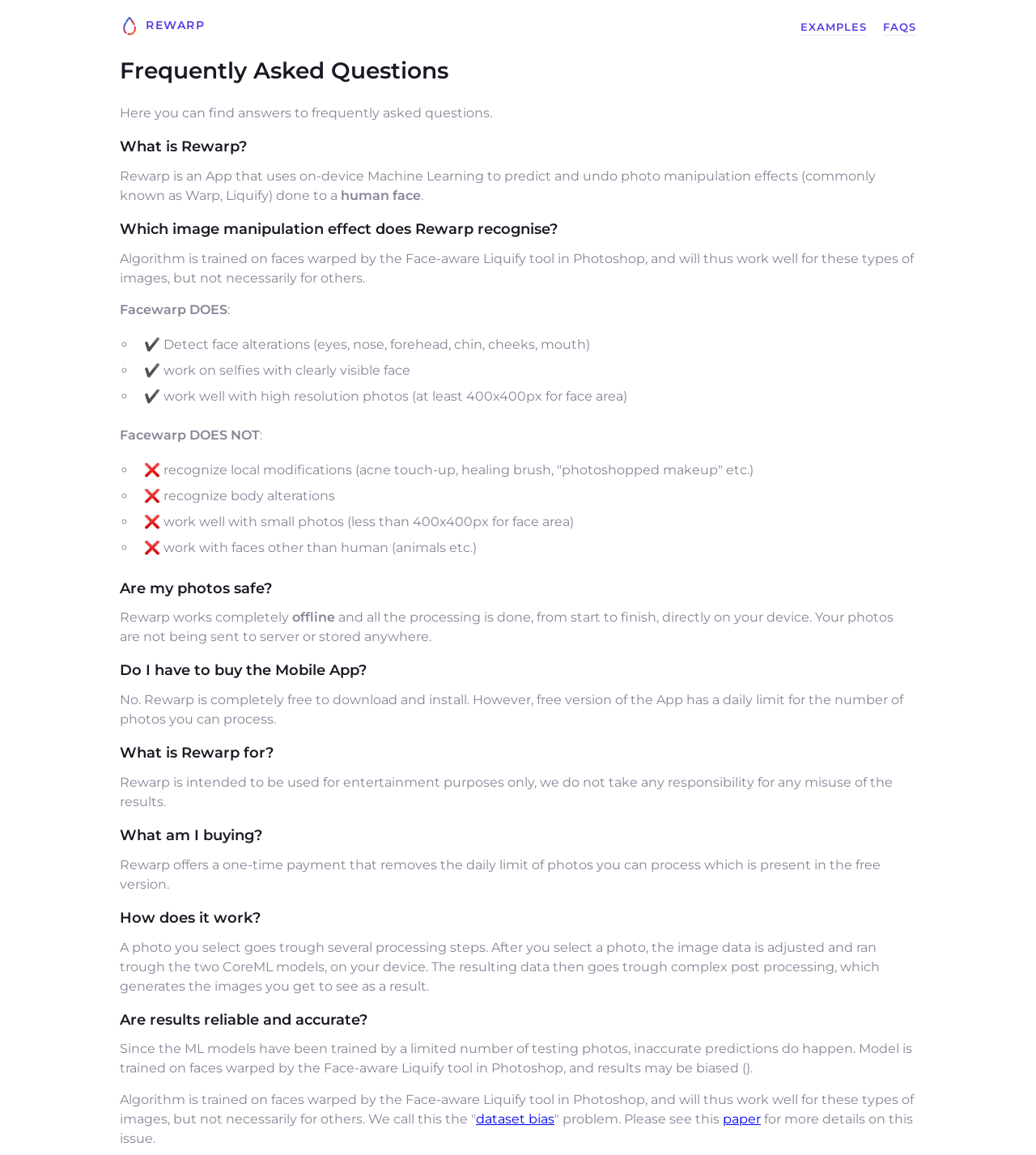Give a comprehensive overview of the webpage, including key elements.

The webpage is about the Rewarp app, which detects liquify image alterations. At the top, there is a logo with the text "REWARP" and an image next to it. Below the logo, there are three links: "EXAMPLES", "FAQS", and a heading that reads "Frequently Asked Questions". 

The main content of the page is divided into several sections, each with a heading and corresponding text. The first section is about what Rewarp is, which is an app that uses machine learning to predict and undo photo manipulation effects on human faces. 

The next section explains which image manipulation effects Rewarp recognizes, specifically those done using the Face-aware Liquify tool in Photoshop. This section also lists what Rewarp can and cannot do, including detecting face alterations, working on selfies with clearly visible faces, and working well with high-resolution photos.

The following sections answer various frequently asked questions, such as whether photos are safe, whether the mobile app needs to be purchased, what Rewarp is intended for, what the payment option is for, and how the app works. 

Throughout the page, there are several headings and subheadings that organize the content, making it easy to navigate and understand. The text is concise and informative, providing detailed information about the Rewarp app and its capabilities.